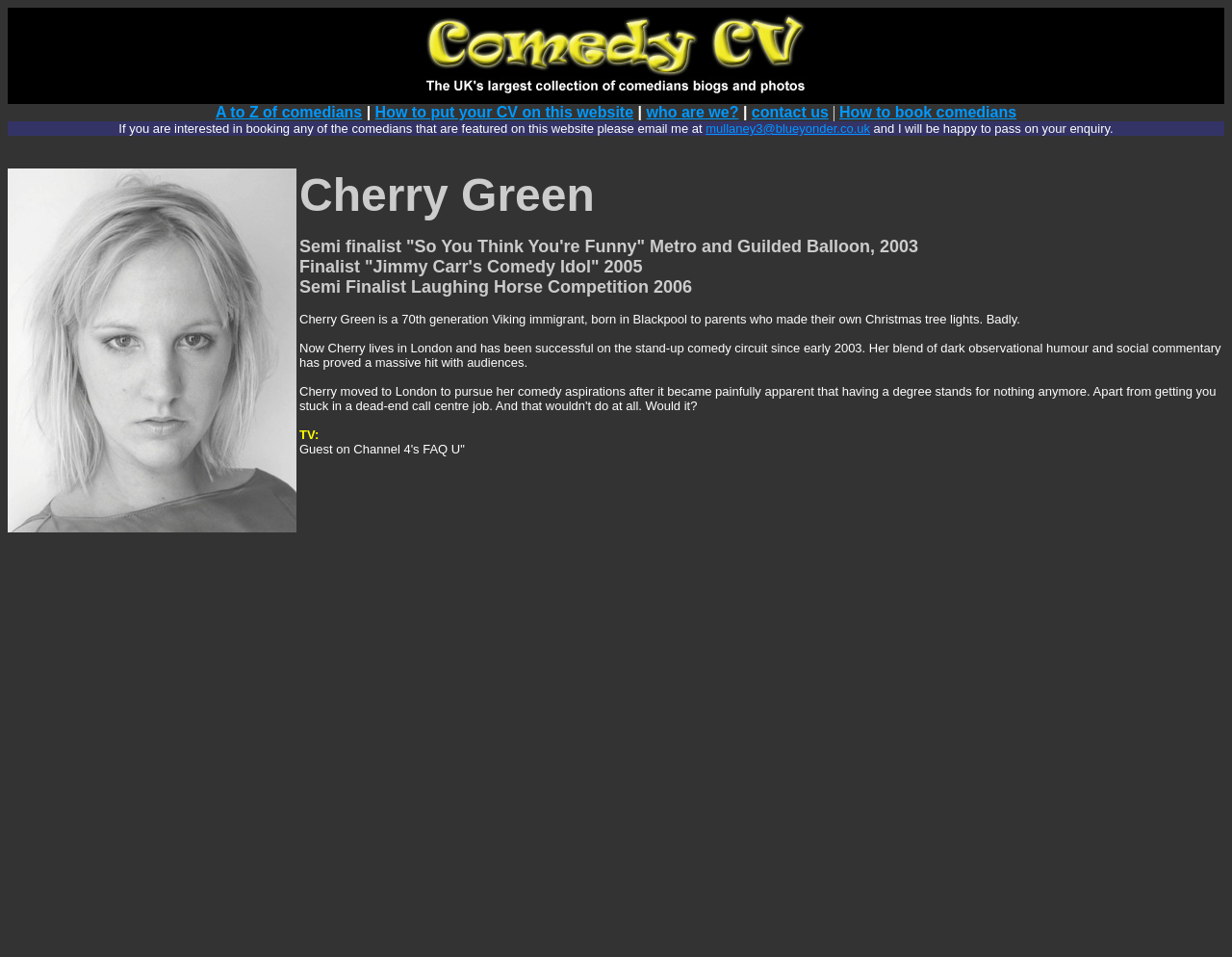What is Cherry Green's comedy style?
From the details in the image, answer the question comprehensively.

According to Cherry Green's biography on the webpage, her comedy style is characterized by dark observational humour and social commentary, which has been well-received by audiences.